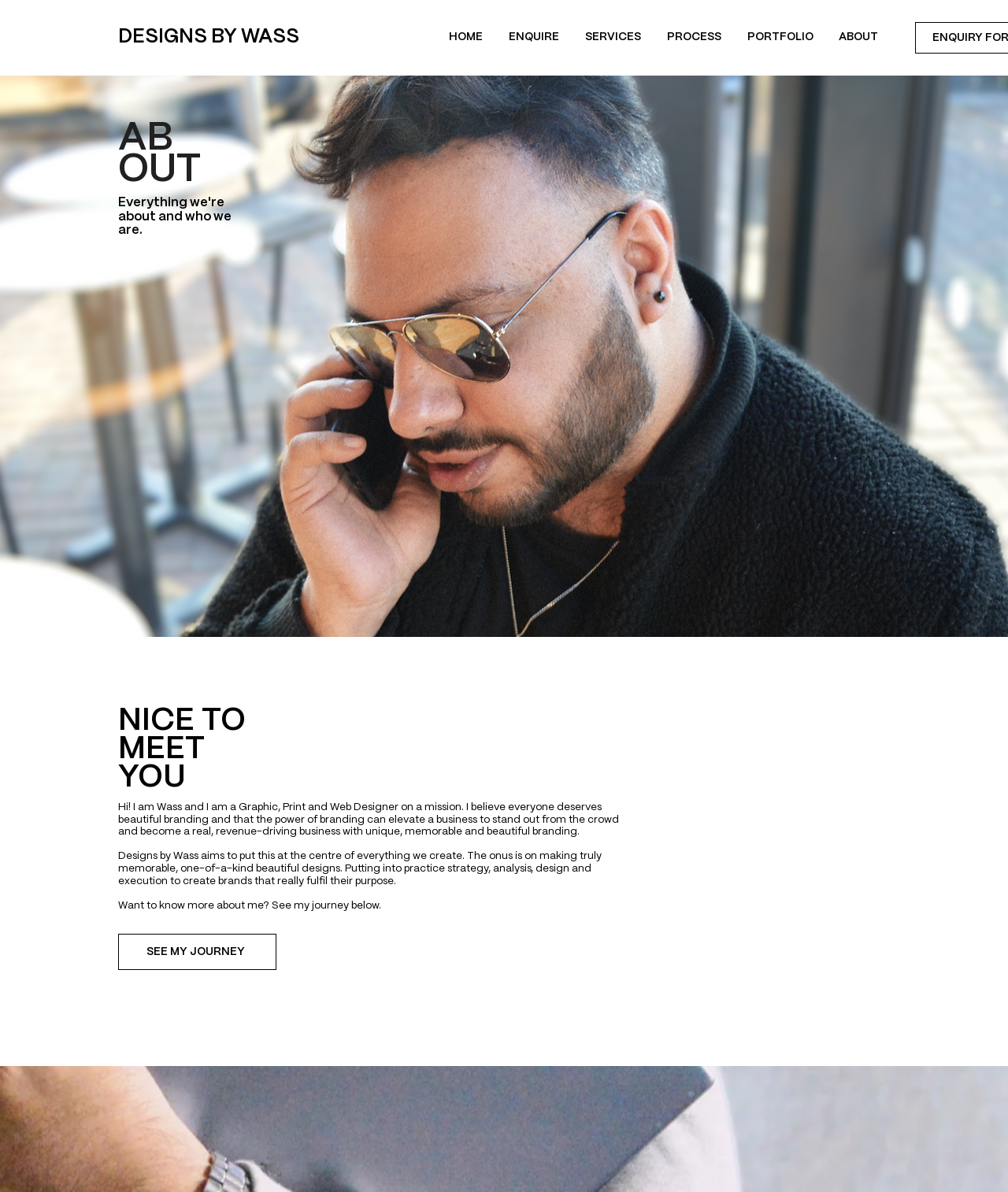What is the designer's goal?
Use the image to answer the question with a single word or phrase.

To elevate business